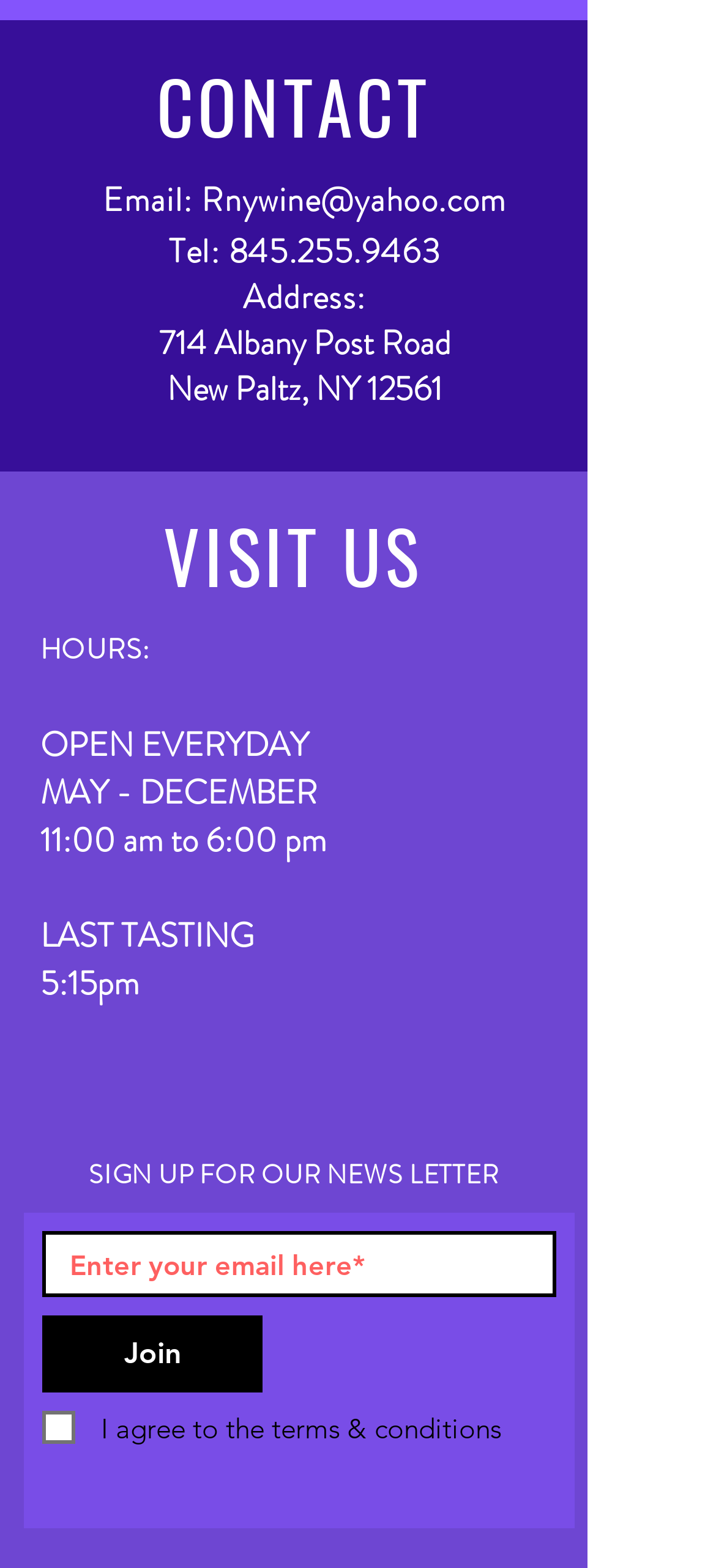Could you specify the bounding box coordinates for the clickable section to complete the following instruction: "Visit the Facebook page"?

[0.3, 0.673, 0.39, 0.714]